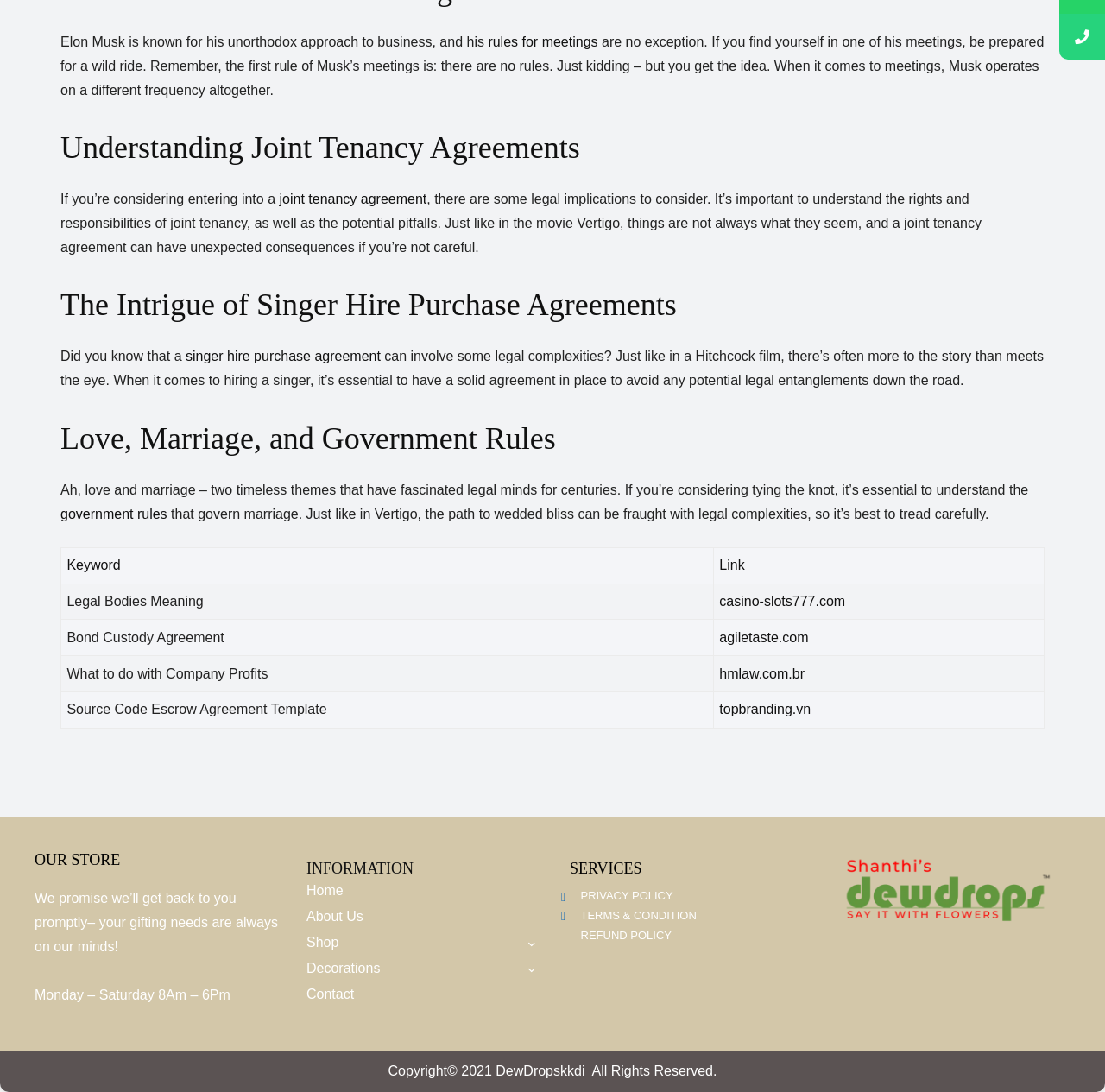Provide the bounding box coordinates of the HTML element this sentence describes: "government rules". The bounding box coordinates consist of four float numbers between 0 and 1, i.e., [left, top, right, bottom].

[0.055, 0.464, 0.151, 0.477]